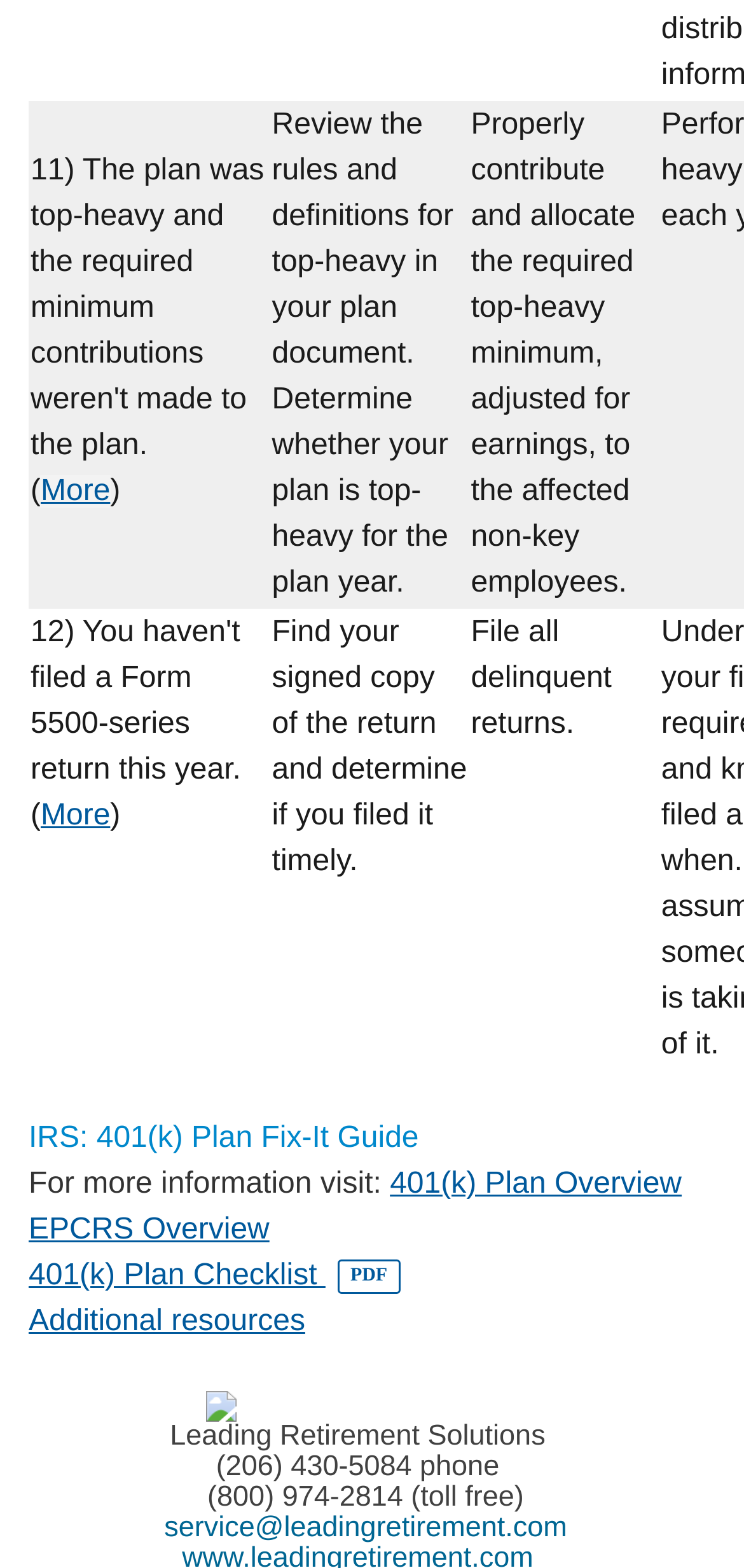What is the purpose of the link '401(k) Plan Checklist PDF'?
Provide a fully detailed and comprehensive answer to the question.

The link '401(k) Plan Checklist PDF' appears to allow users to download a checklist related to 401(k) plans, which can be used to ensure that all necessary steps are taken to maintain a compliant plan.